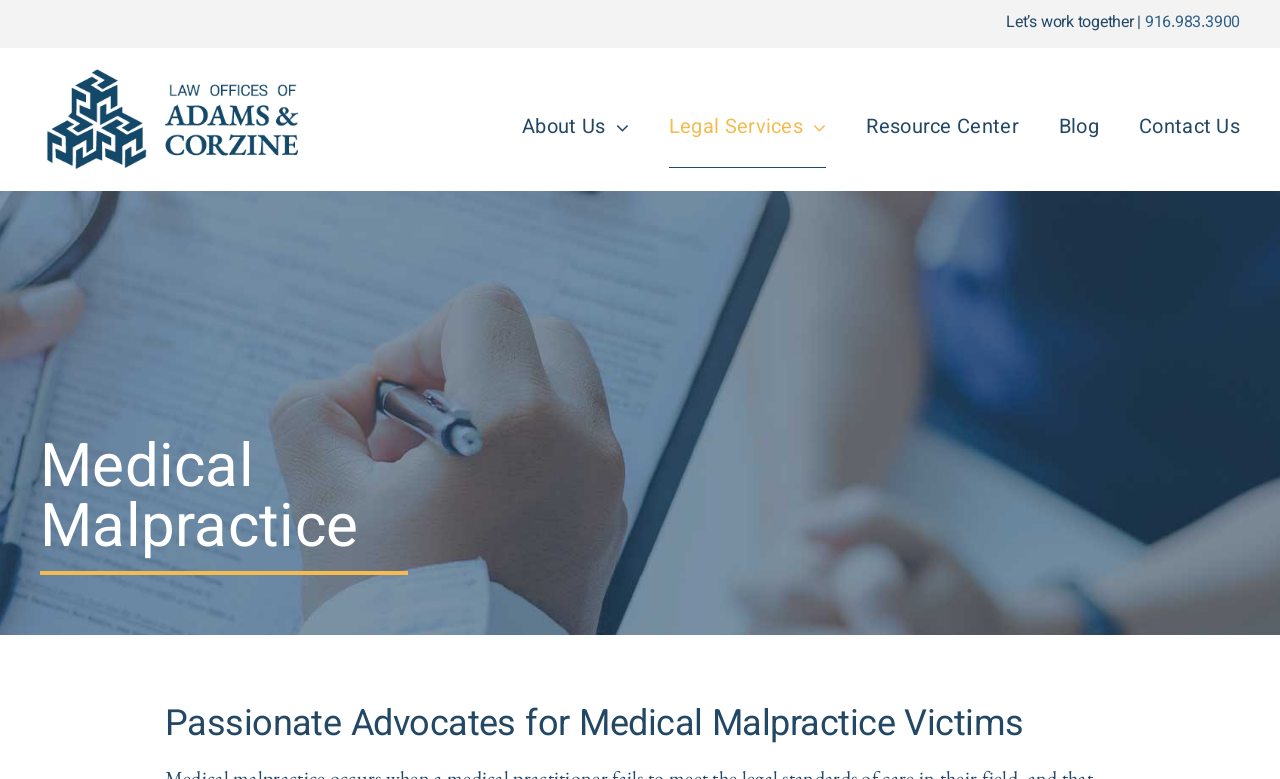Give a short answer using one word or phrase for the question:
How many sections are there in the main menu?

1